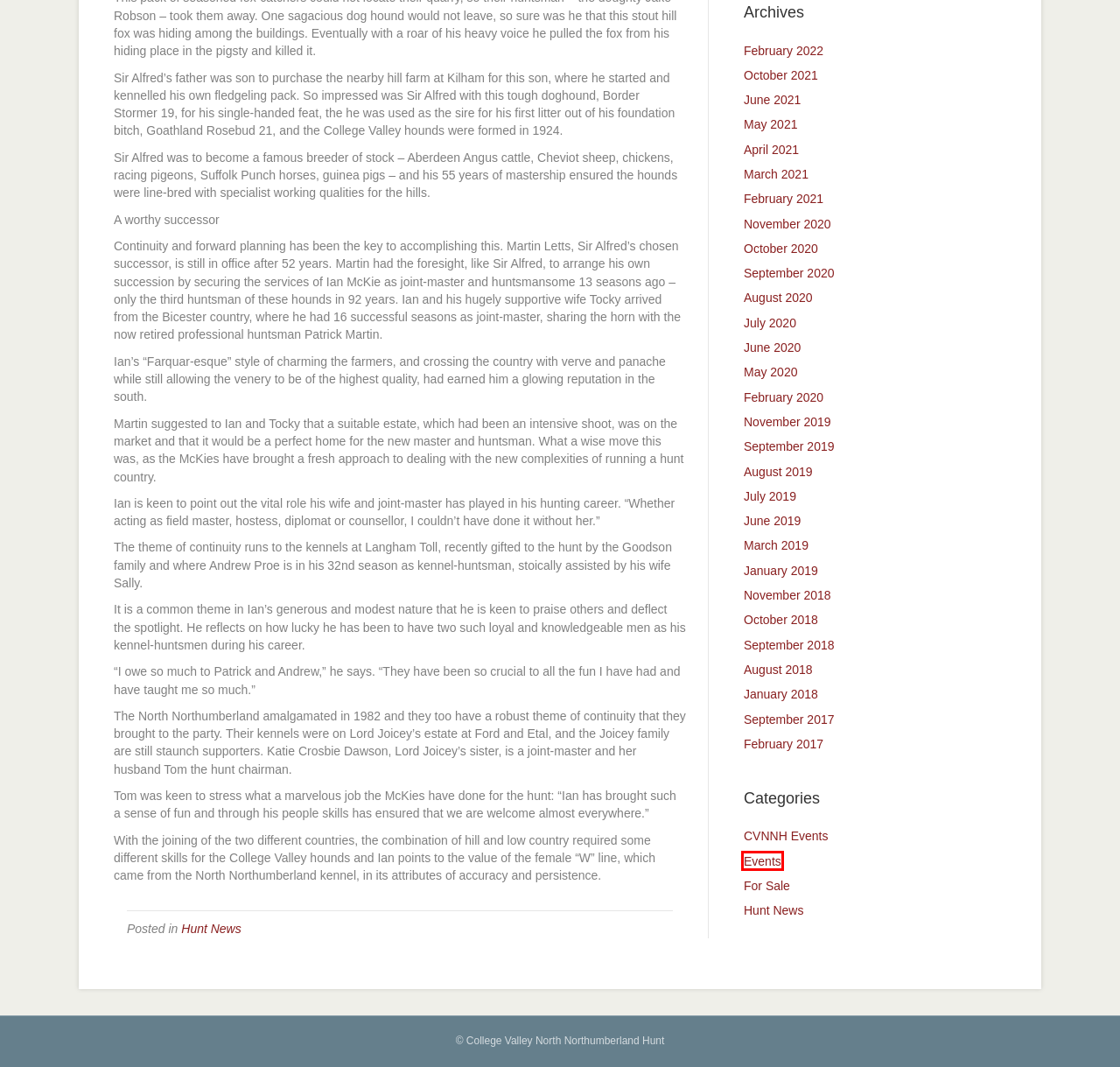Examine the screenshot of a webpage with a red rectangle bounding box. Select the most accurate webpage description that matches the new webpage after clicking the element within the bounding box. Here are the candidates:
A. August 2018
B. Events
C. February 2017
D. February 2020
E. January 2019
F. July 2020
G. March 2021
H. November 2020

B